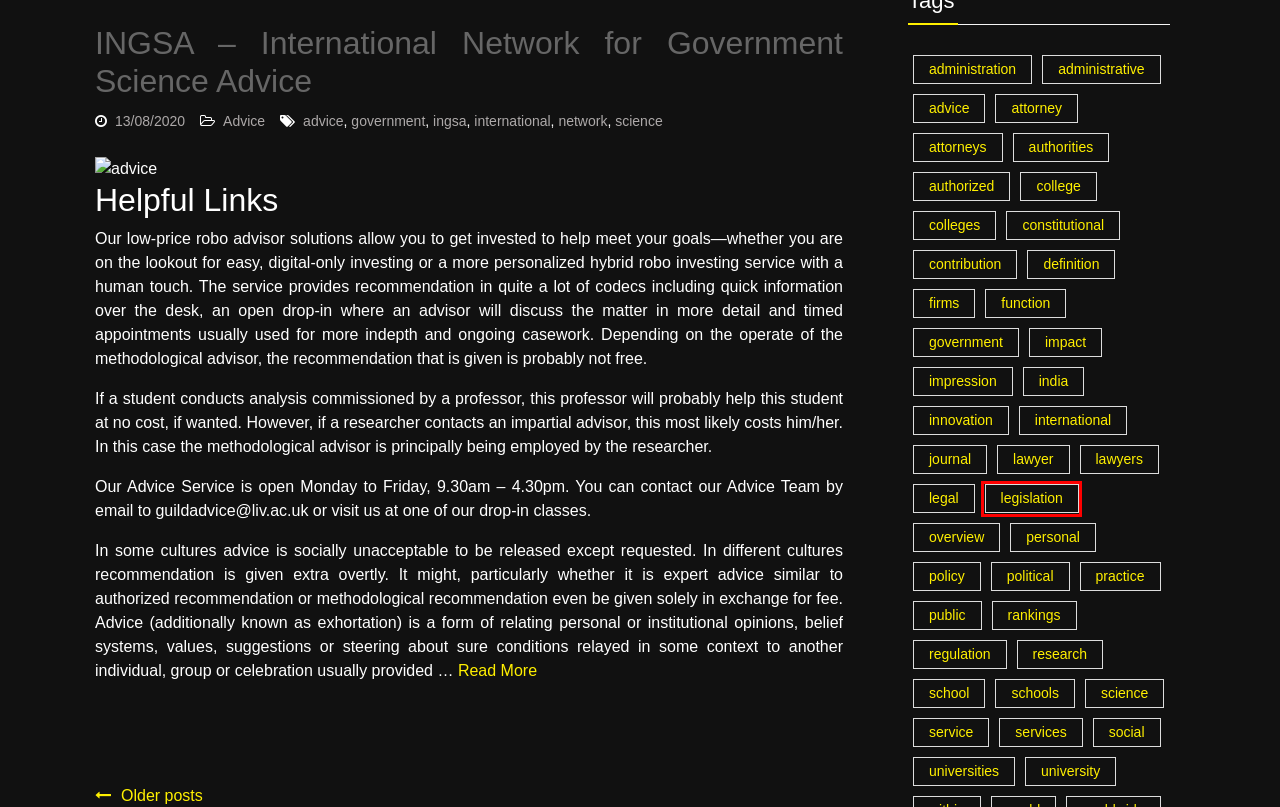A screenshot of a webpage is given with a red bounding box around a UI element. Choose the description that best matches the new webpage shown after clicking the element within the red bounding box. Here are the candidates:
A. legislation | hocketoanbacninh.com
B. administrative | hocketoanbacninh.com
C. rankings | hocketoanbacninh.com
D. service | hocketoanbacninh.com
E. india | hocketoanbacninh.com
F. lawyer | hocketoanbacninh.com
G. research | hocketoanbacninh.com
H. INGSA – International Network for Government Science Advice | hocketoanbacninh.com

A